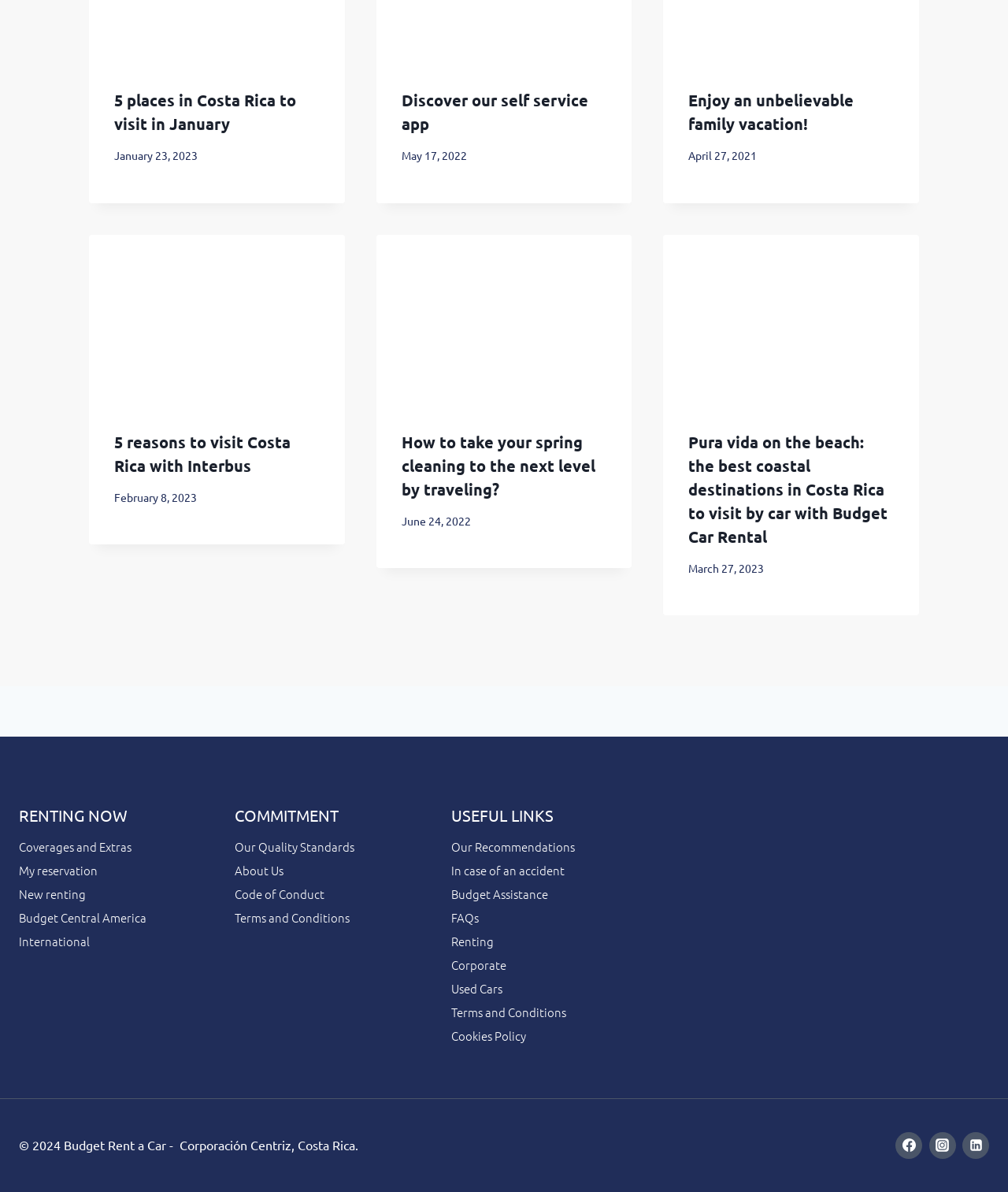With reference to the image, please provide a detailed answer to the following question: What is the latest article about?

I looked at the 'heading' elements within the 'article' elements and found the latest article to be [473] with the heading '5 reasons to visit Costa Rica with Interbus'.